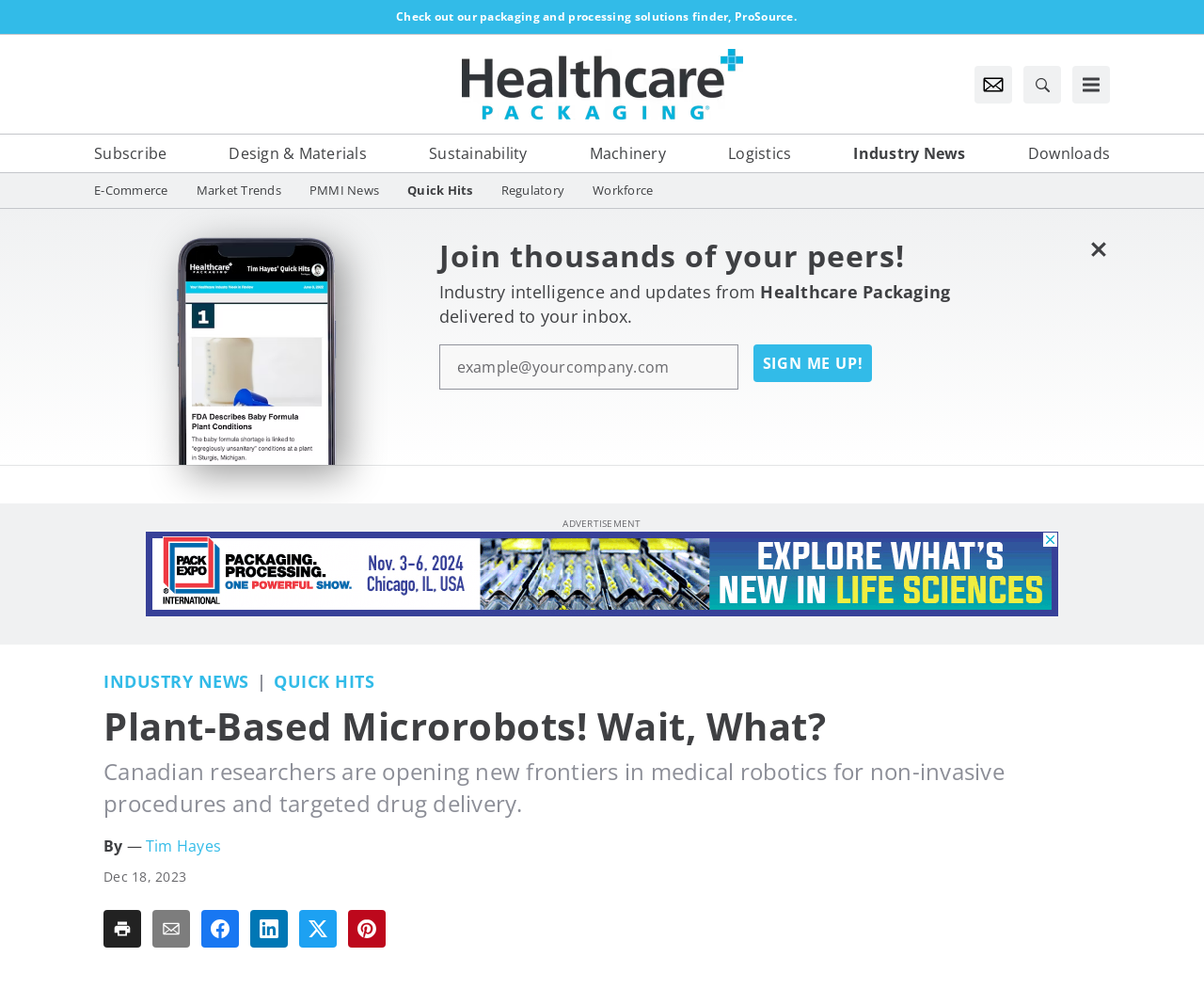Please indicate the bounding box coordinates of the element's region to be clicked to achieve the instruction: "Check out packaging and processing solutions". Provide the coordinates as four float numbers between 0 and 1, i.e., [left, top, right, bottom].

[0.0, 0.008, 1.0, 0.027]